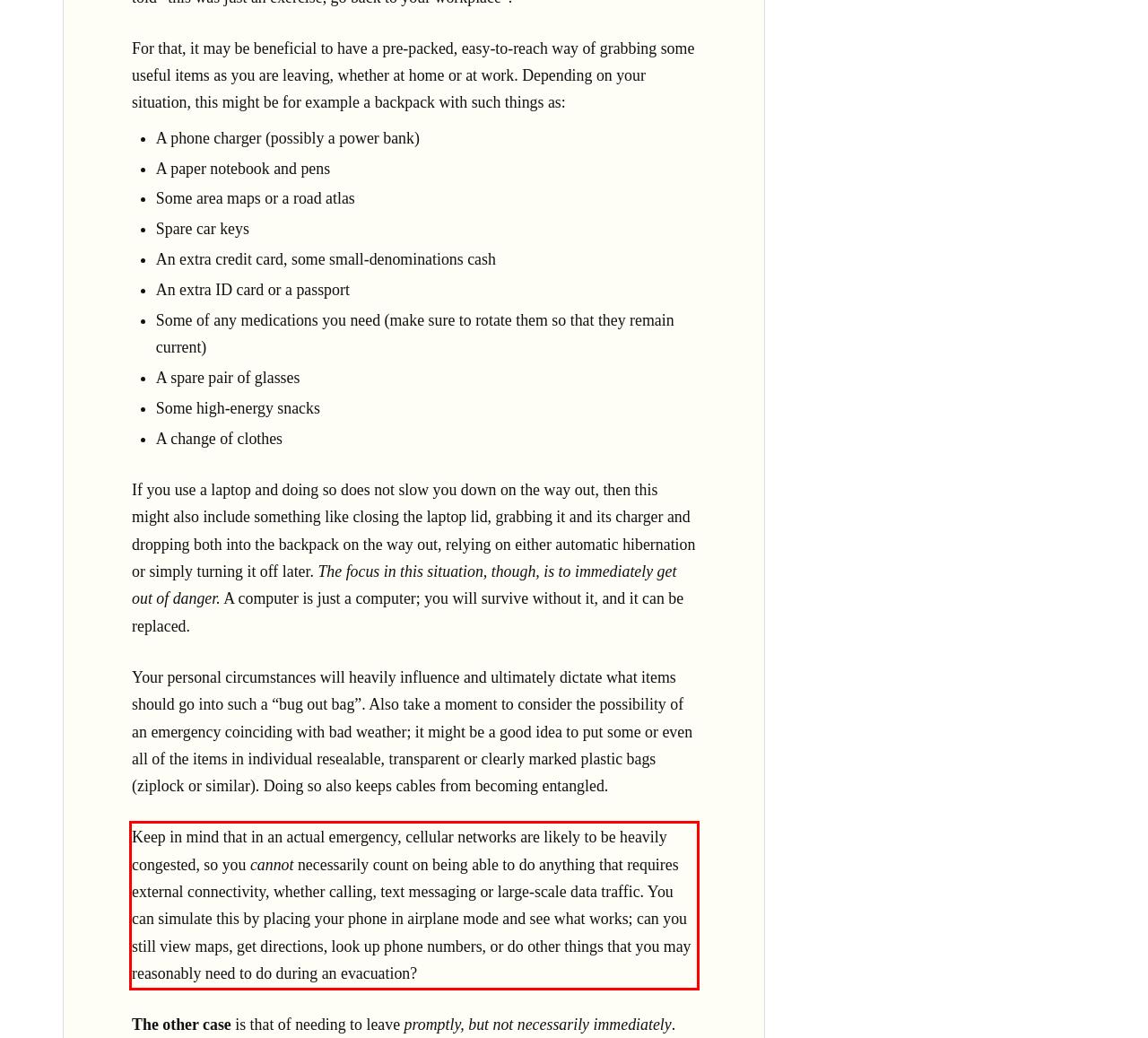Within the screenshot of the webpage, there is a red rectangle. Please recognize and generate the text content inside this red bounding box.

Keep in mind that in an actual emergency, cellular networks are likely to be heavily congested, so you cannot necessarily count on being able to do anything that requires external connectivity, whether calling, text messaging or large-scale data traffic. You can simulate this by placing your phone in airplane mode and see what works; can you still view maps, get directions, look up phone numbers, or do other things that you may reasonably need to do during an evacuation?